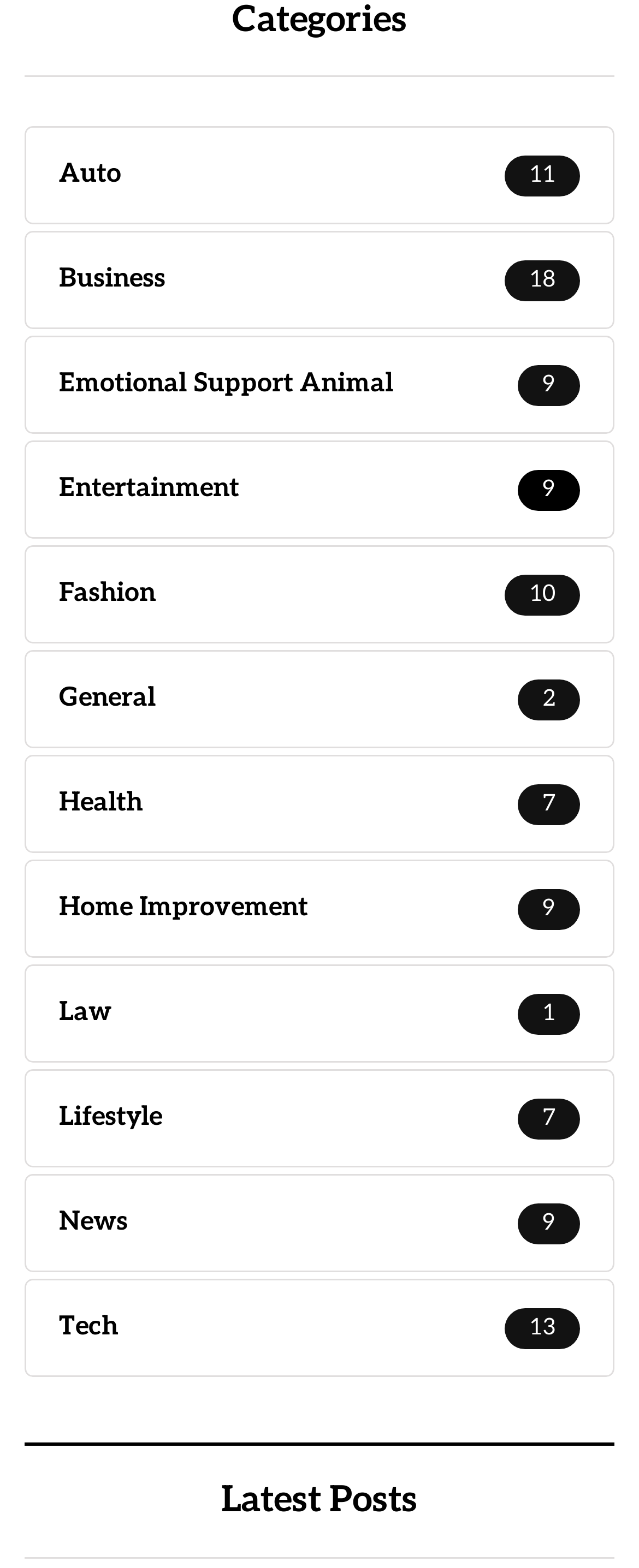Provide the bounding box coordinates of the section that needs to be clicked to accomplish the following instruction: "browse Tech 13."

[0.038, 0.816, 0.962, 0.879]